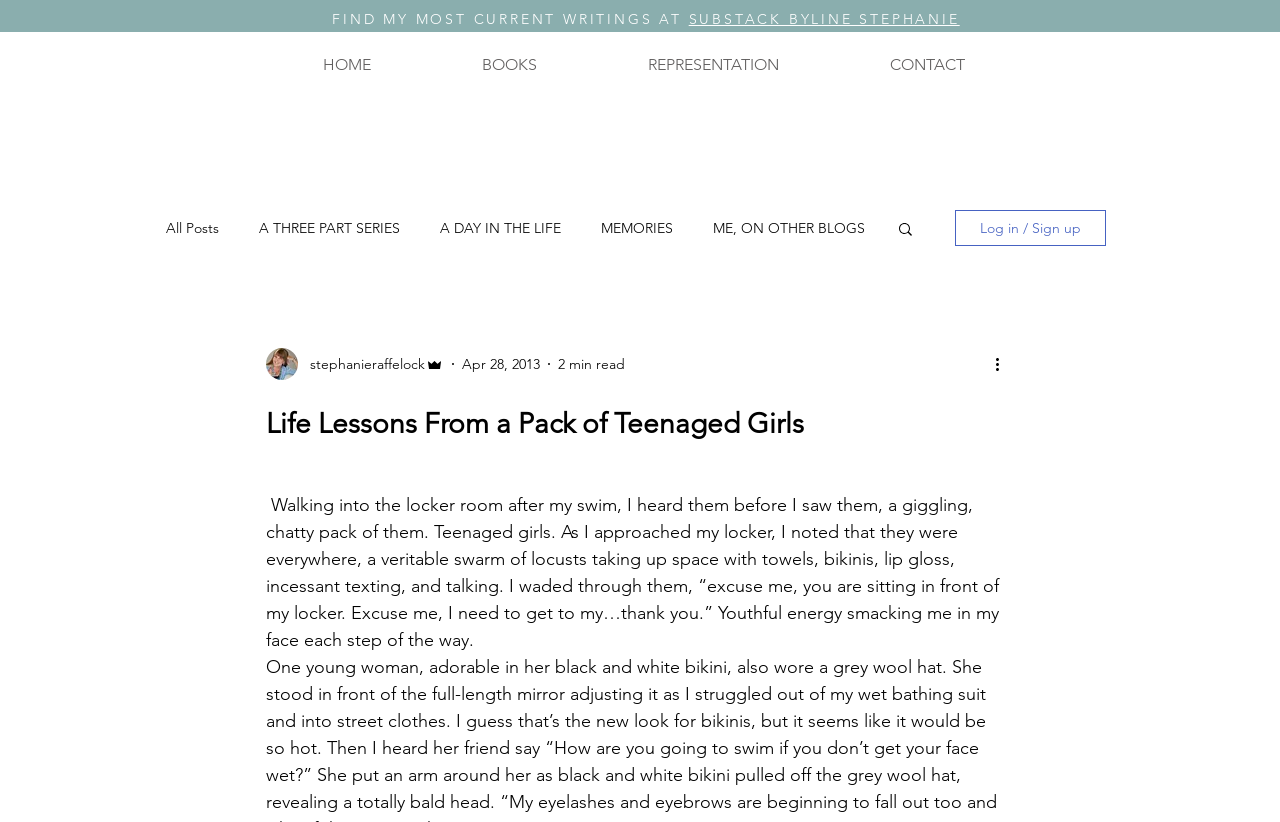Answer the question below using just one word or a short phrase: 
What is the author's name?

Stephanie